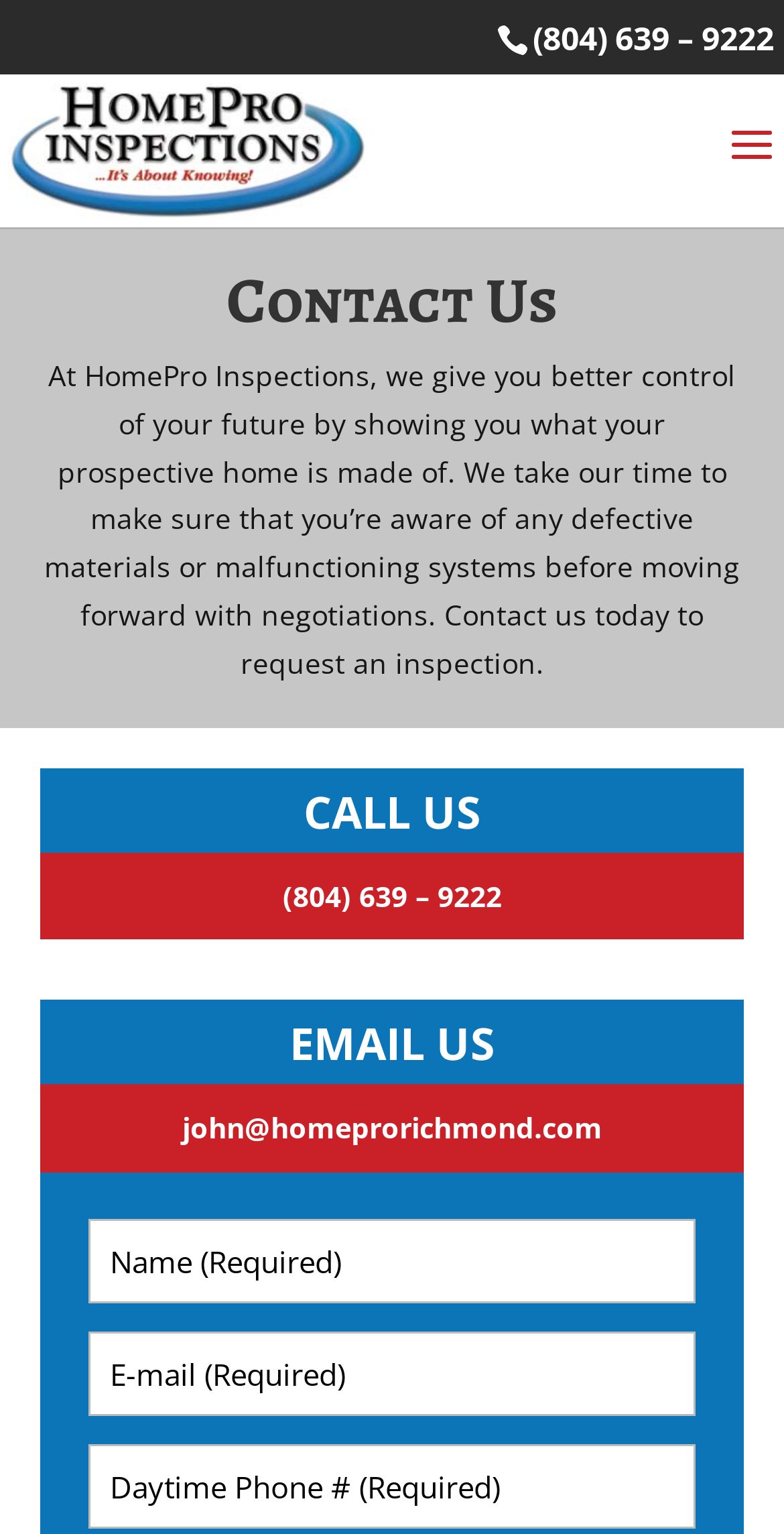Based on what you see in the screenshot, provide a thorough answer to this question: What is the phone number to call for an inspection?

I found the phone number by looking at the links on the webpage, specifically the one that says 'CALL US' and the link below it, which is '(804) 639 – 9222'.